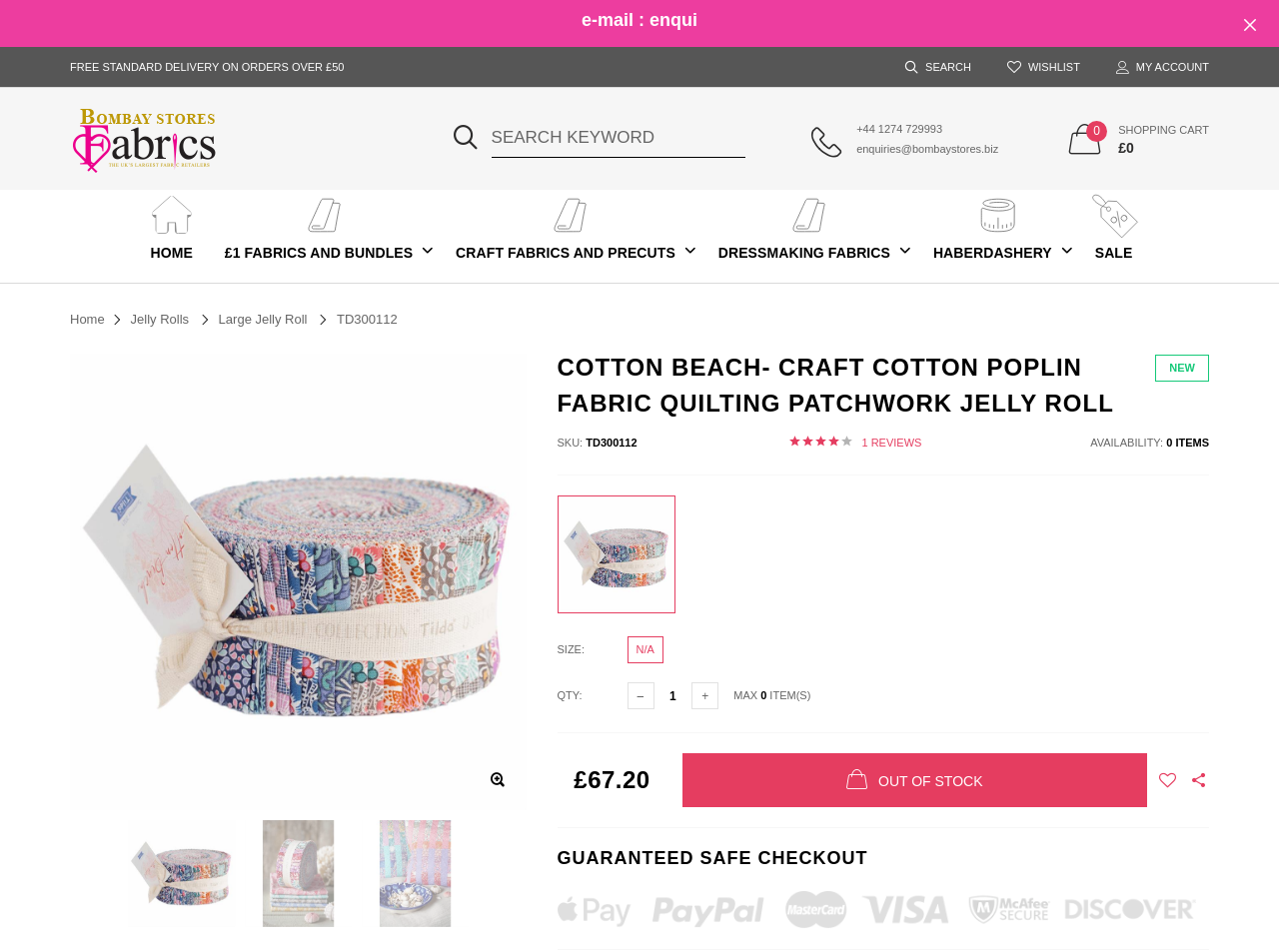Please indicate the bounding box coordinates for the clickable area to complete the following task: "check out". The coordinates should be specified as four float numbers between 0 and 1, i.e., [left, top, right, bottom].

[0.533, 0.791, 0.897, 0.848]